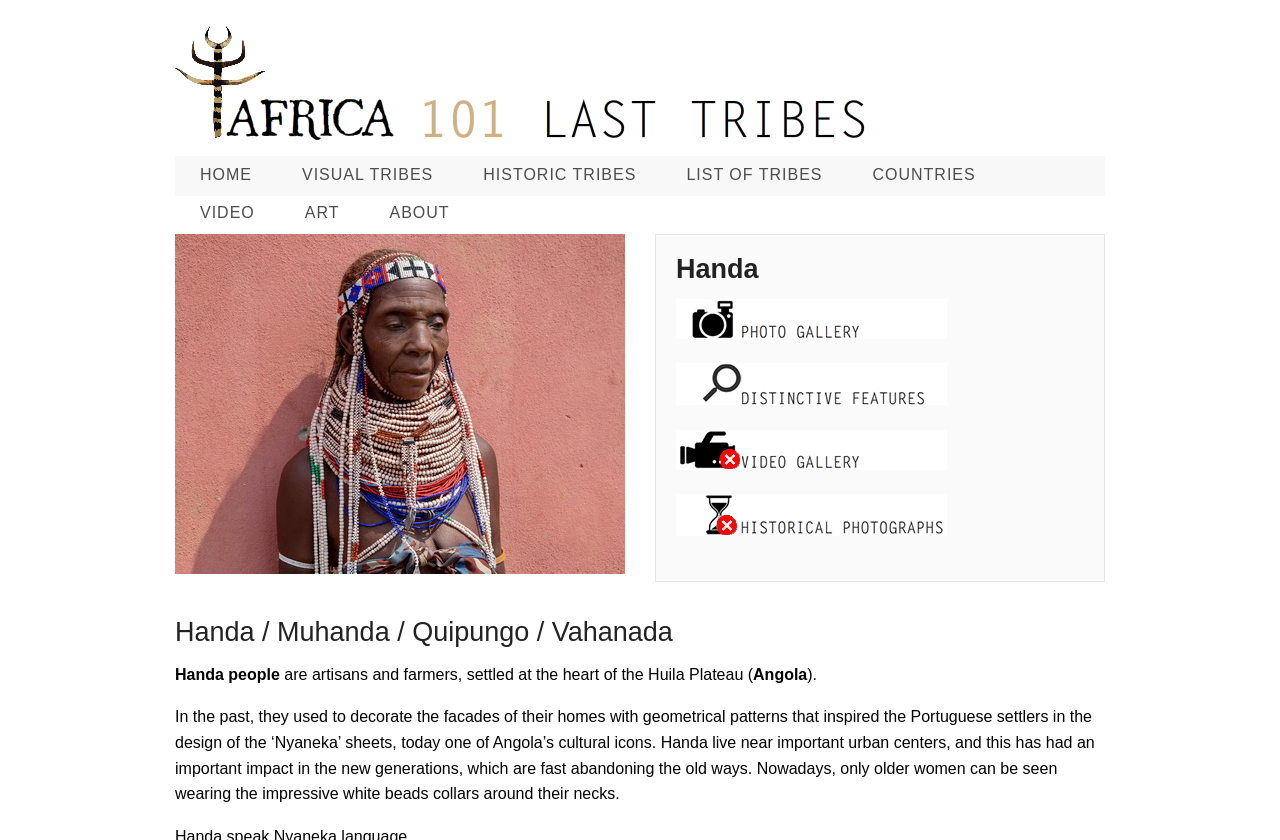Determine the bounding box coordinates of the clickable area required to perform the following instruction: "View the Handa people image". The coordinates should be represented as four float numbers between 0 and 1: [left, top, right, bottom].

[0.137, 0.279, 0.488, 0.683]